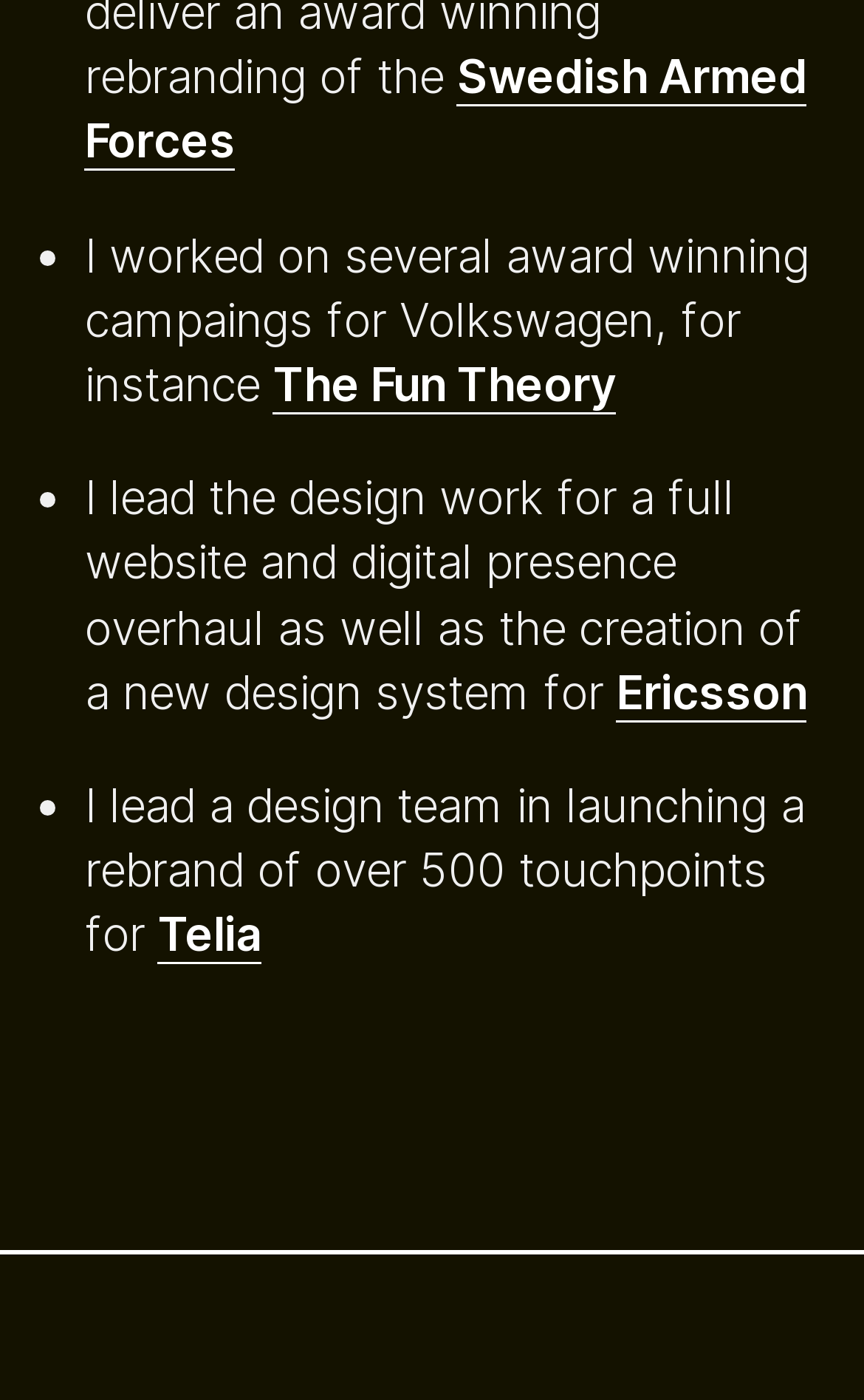How many links are there in the webpage?
Provide a one-word or short-phrase answer based on the image.

4